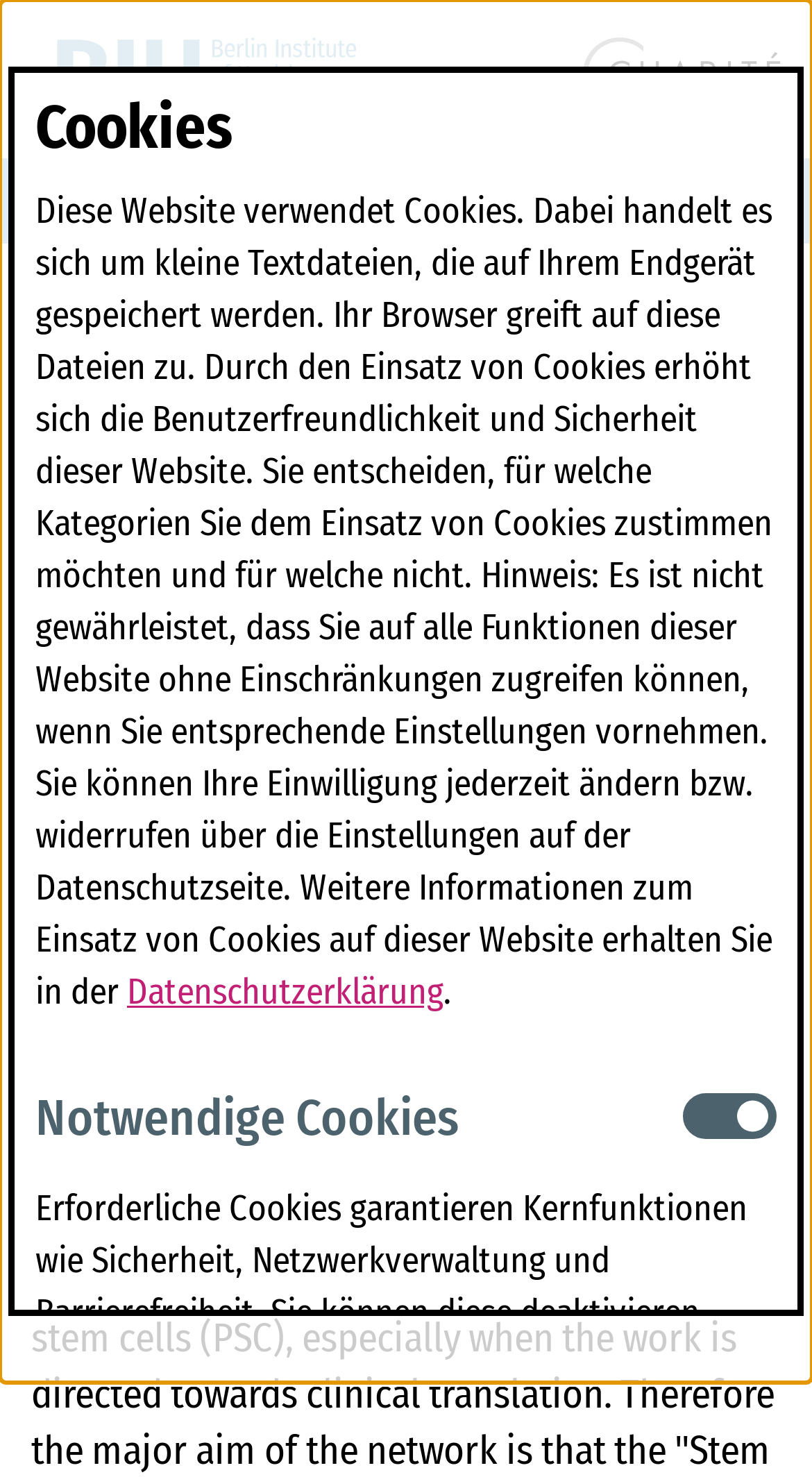What is the language of the webpage?
Using the visual information, respond with a single word or phrase.

Deutsch